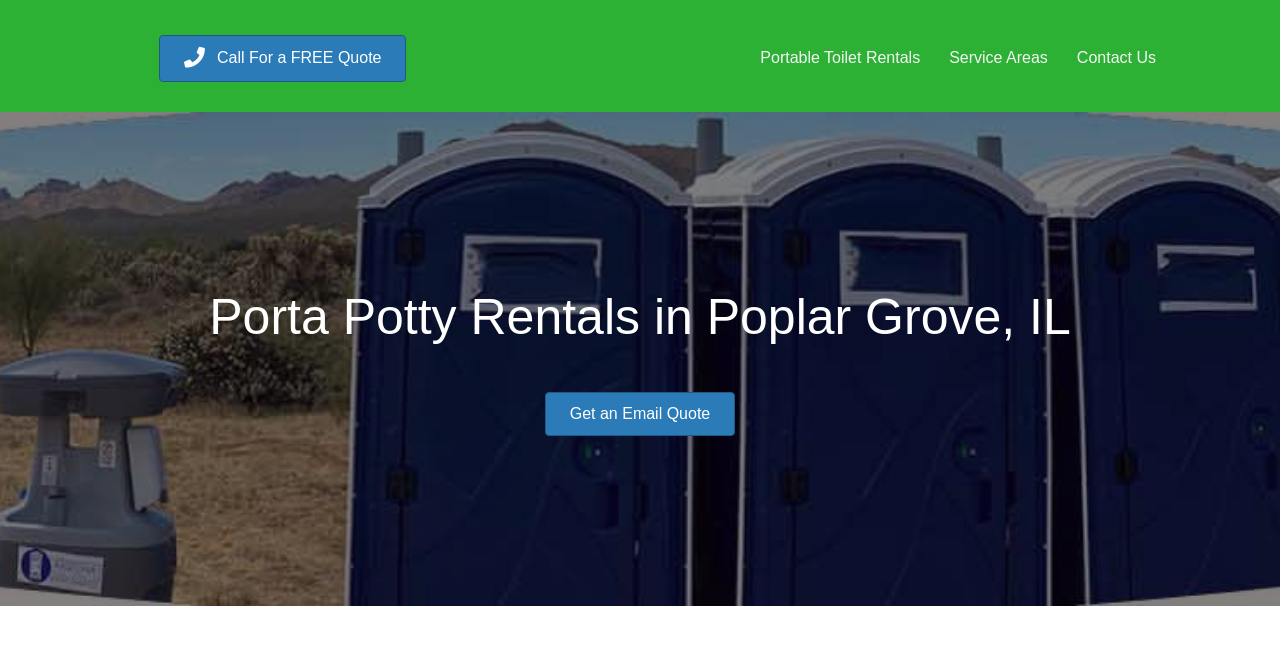Identify the main title of the webpage and generate its text content.

Porta Potty Rentals in Poplar Grove, IL